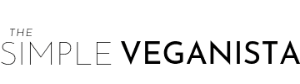Give a concise answer using only one word or phrase for this question:
What type of recipes are featured on the blog?

Vegan recipes